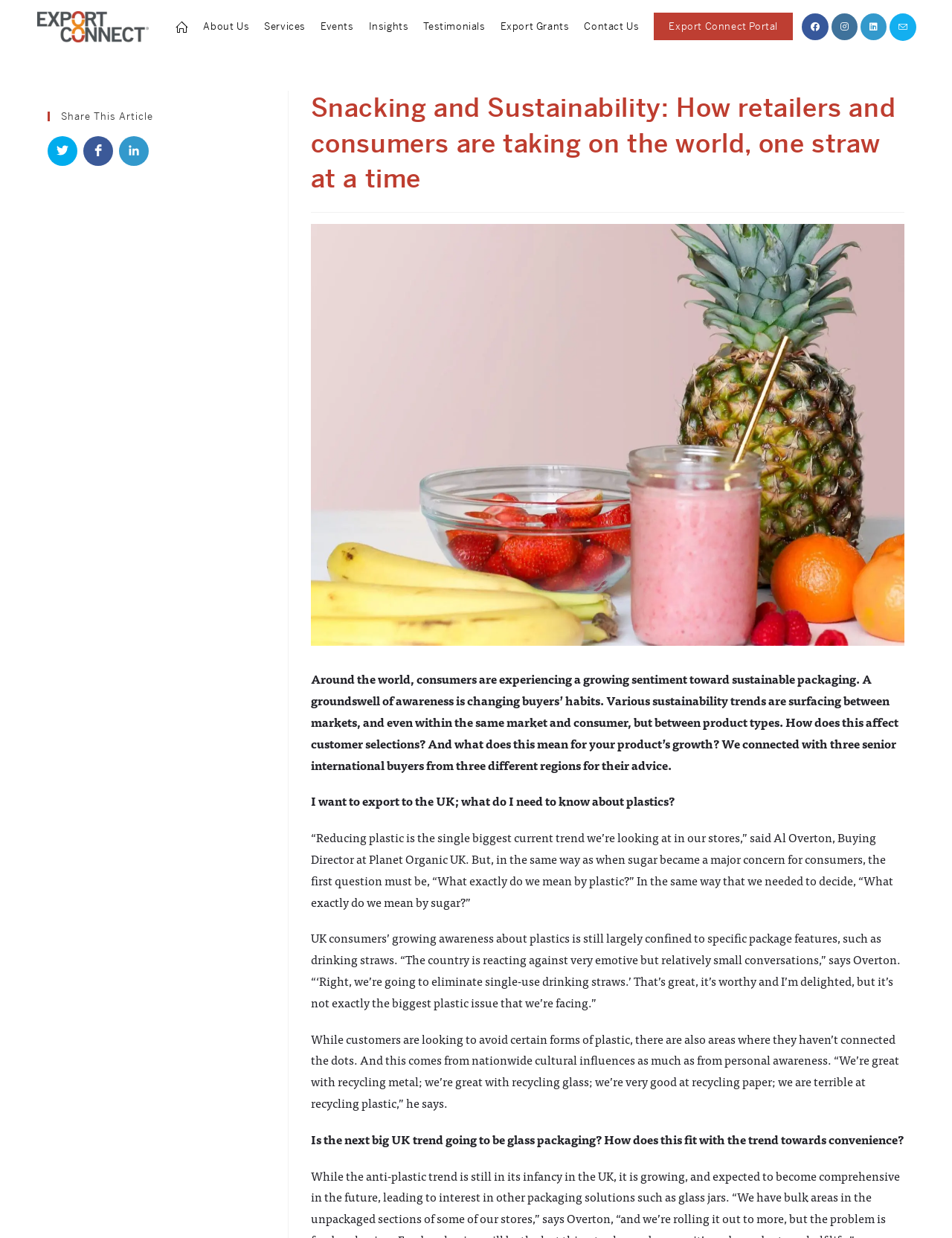Pinpoint the bounding box coordinates of the element to be clicked to execute the instruction: "Share this article on Twitter".

[0.05, 0.11, 0.081, 0.134]